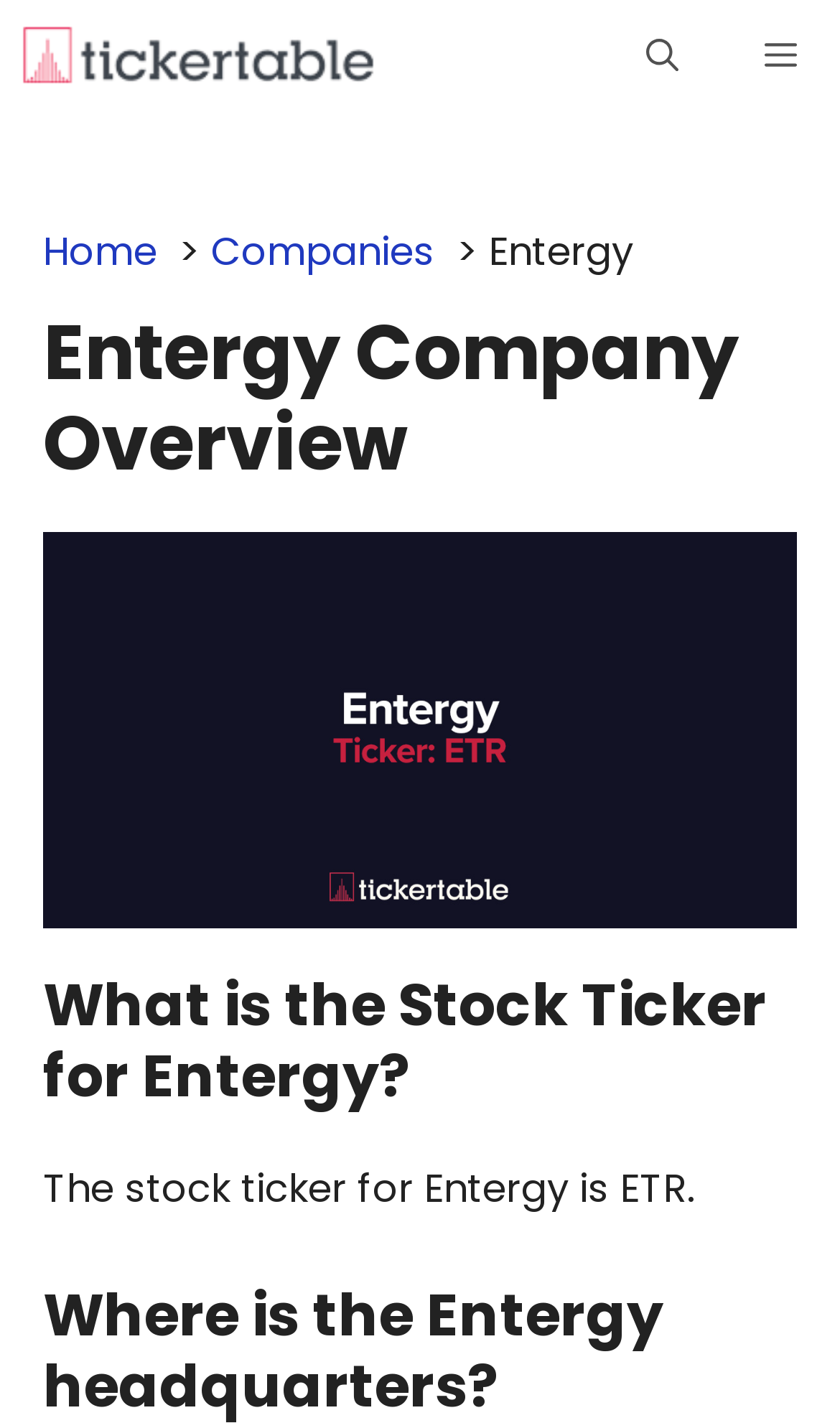Respond with a single word or phrase for the following question: 
Where is the Entergy headquarters?

Not mentioned